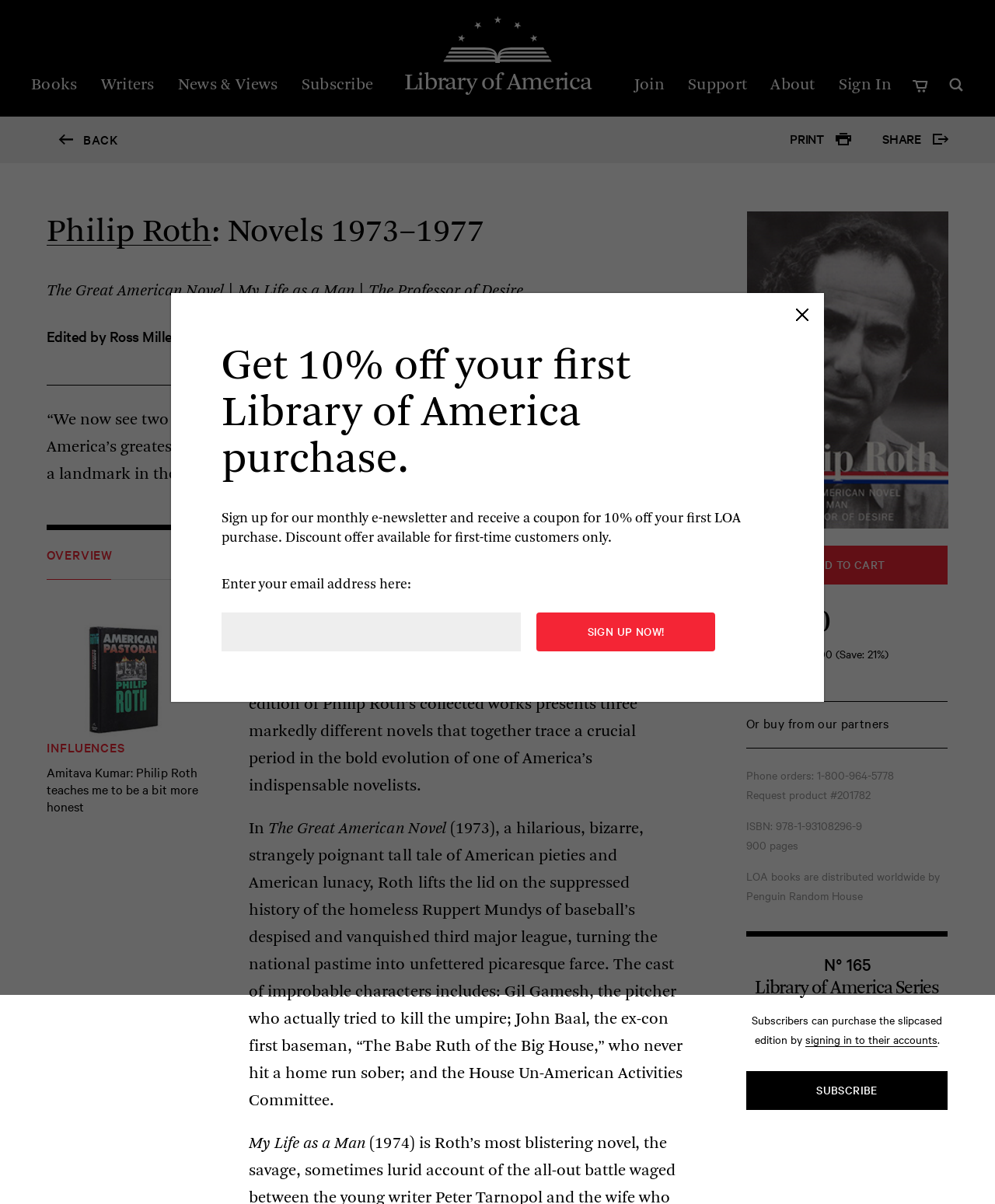How much can you save by buying this book?
Please use the image to deliver a detailed and complete answer.

I found the answer by looking at the StaticText 'List Price: $40.00 (Save: 21%)' which indicates that you can save 21% by buying this book.